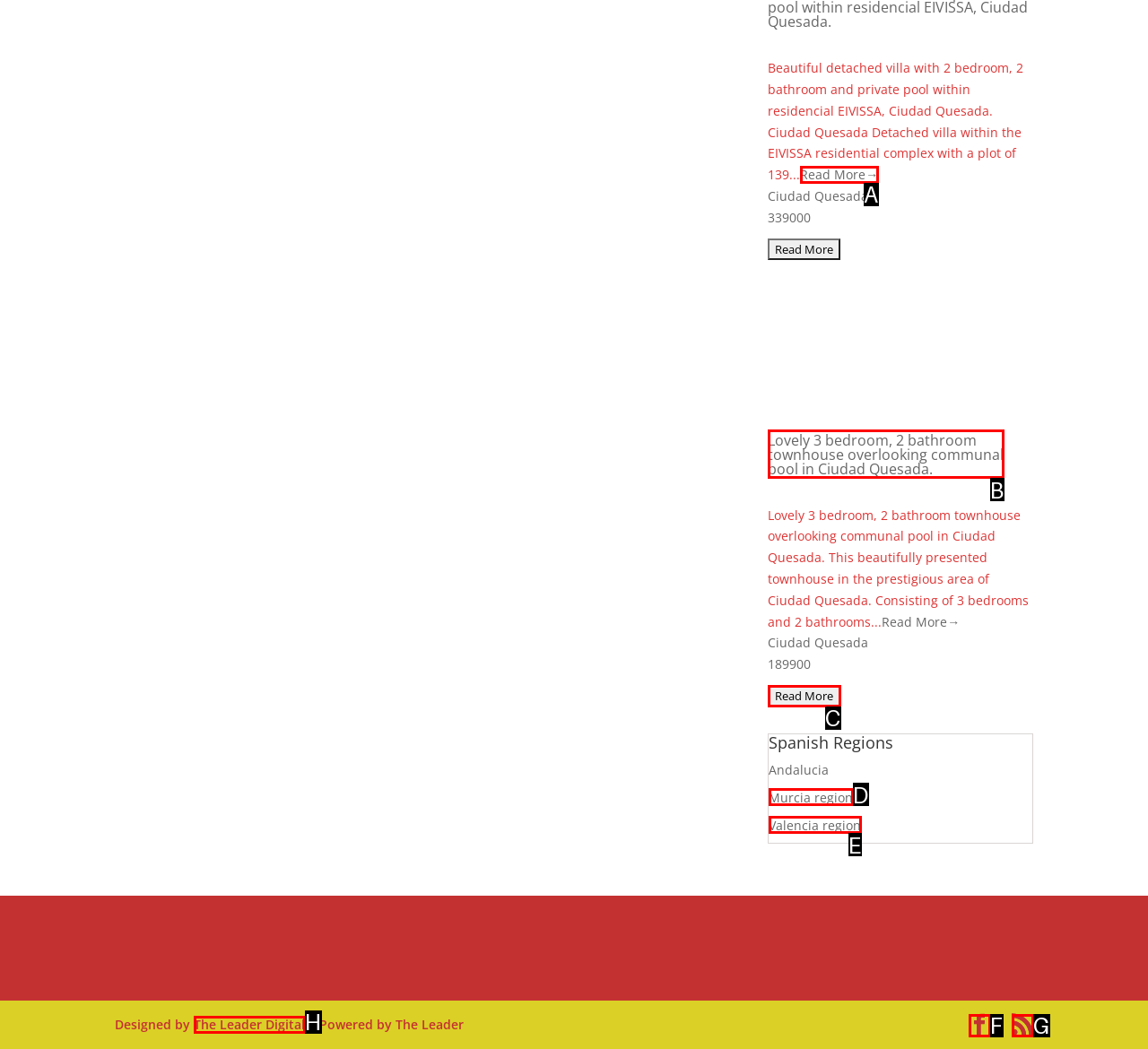Select the option that matches the description: The Leader Digital. Answer with the letter of the correct option directly.

H